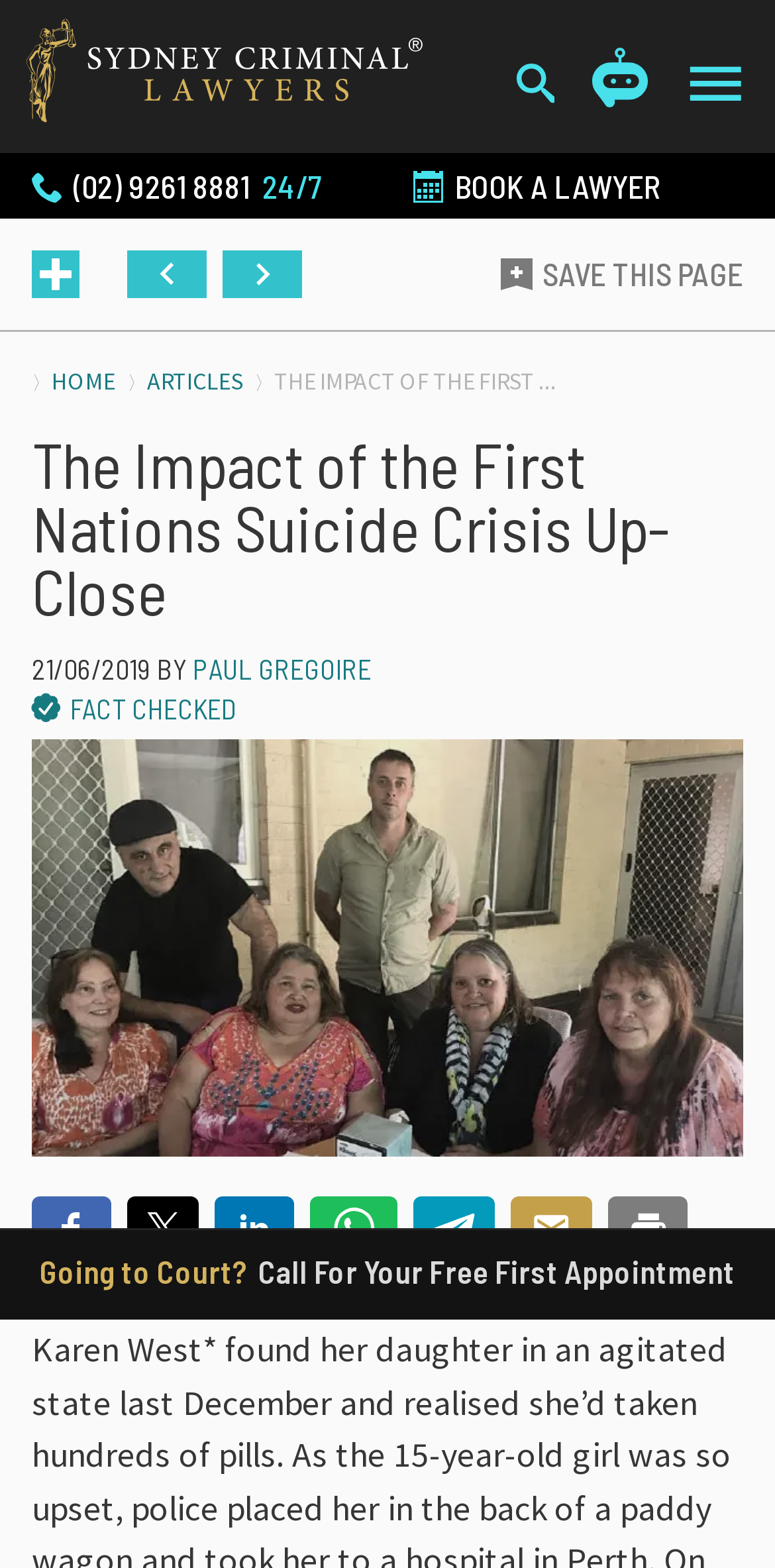With reference to the screenshot, provide a detailed response to the question below:
What is the purpose of the 'BOOK A LAWYER' button?

The 'BOOK A LAWYER' button is likely a call-to-action for users to book a lawyer's appointment. The button is prominently displayed on the webpage, suggesting that it is an important action for users to take.